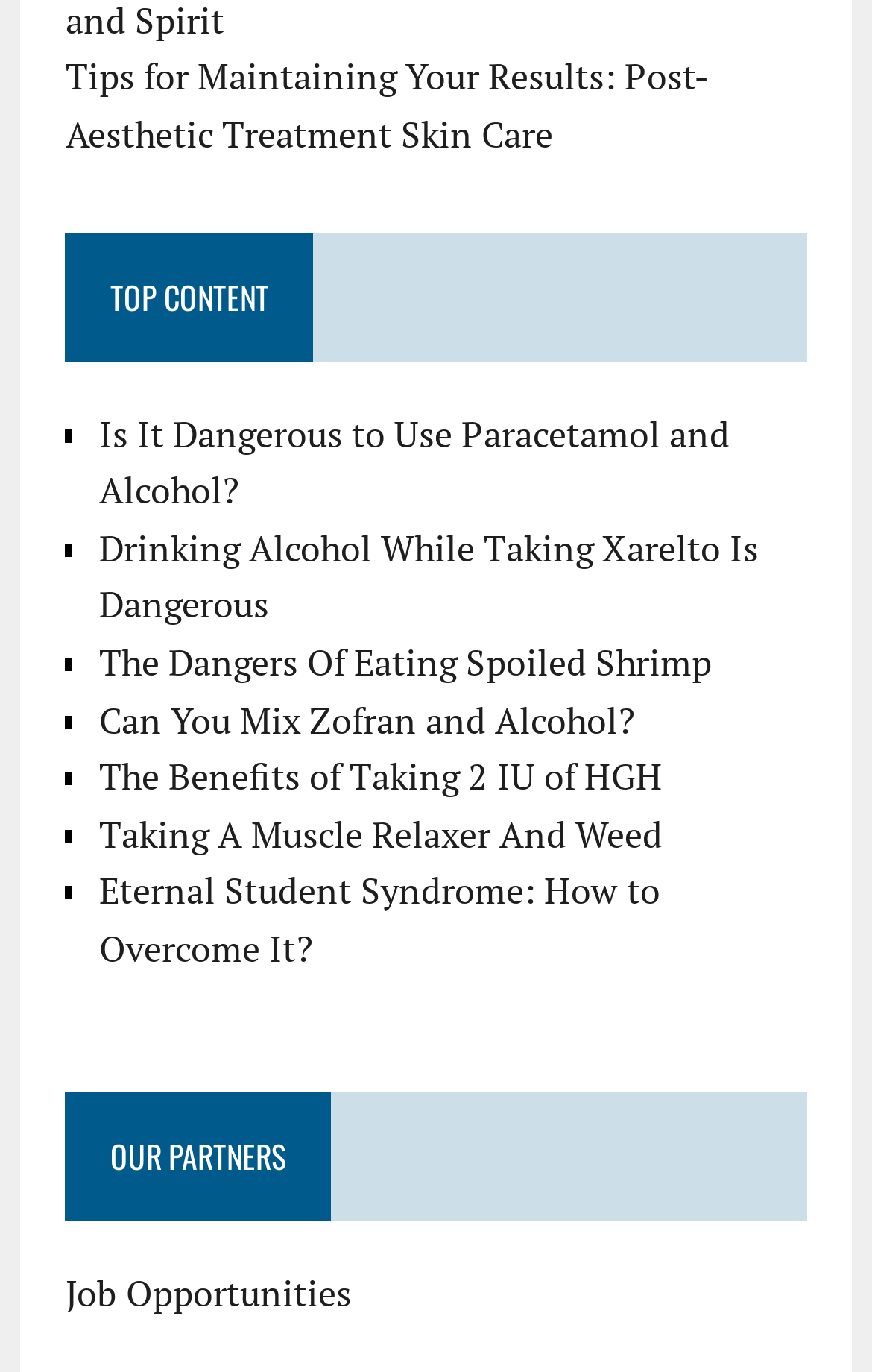What is the last link about?
Based on the image, provide your answer in one word or phrase.

Job Opportunities